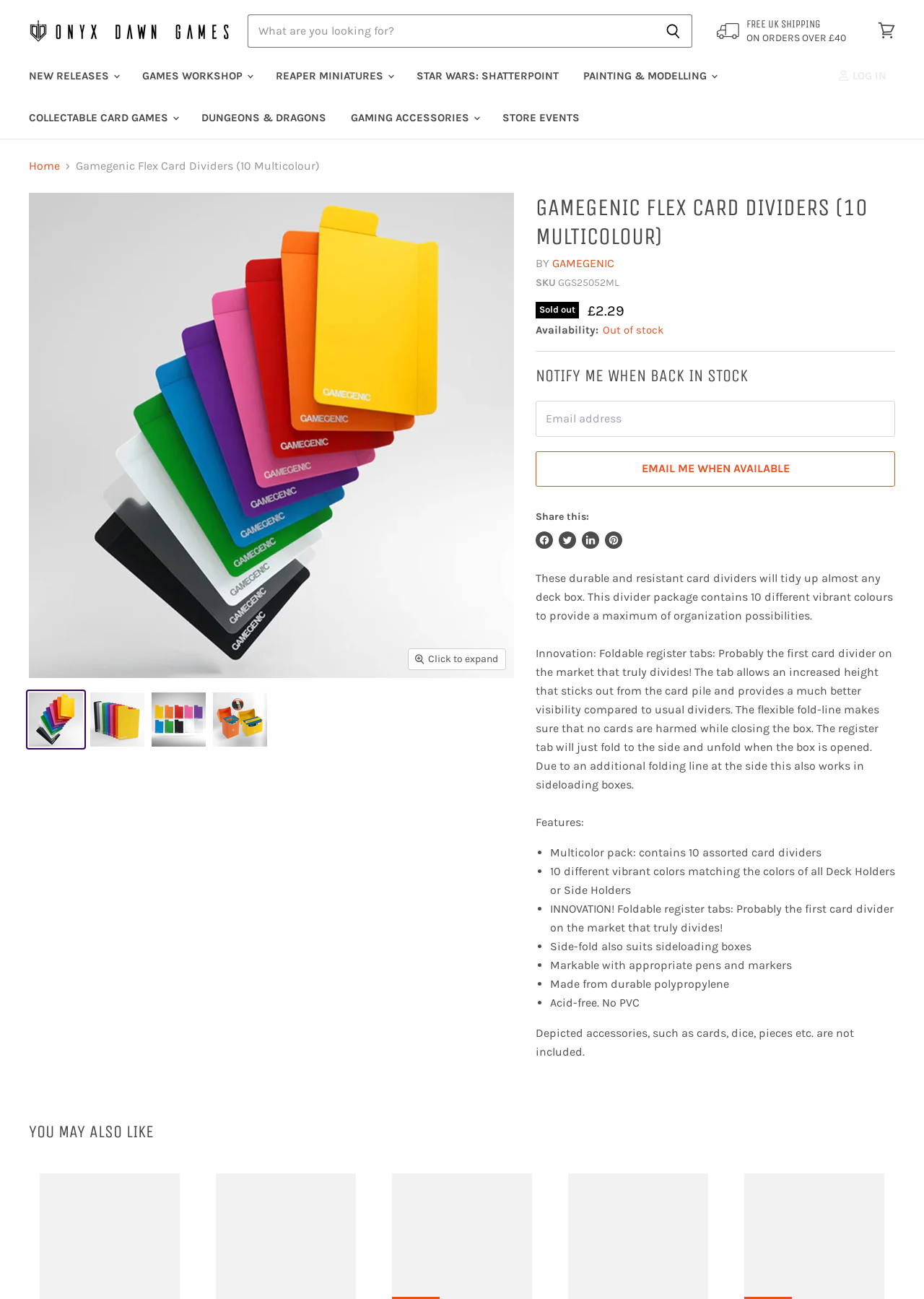Could you specify the bounding box coordinates for the clickable section to complete the following instruction: "Notify me when back in stock"?

[0.58, 0.348, 0.969, 0.374]